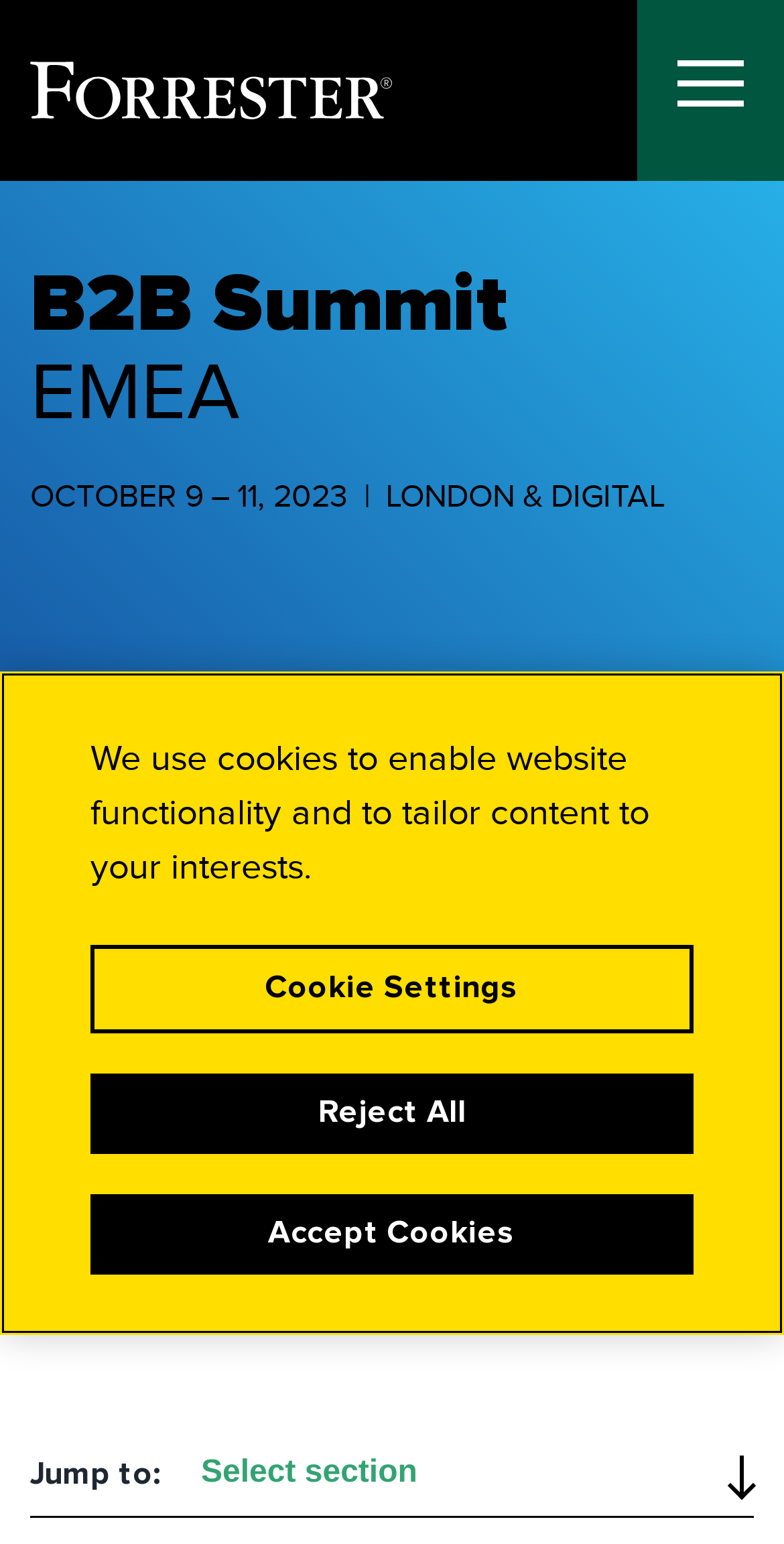What is the purpose of the 'Cookie Settings' button?
Please respond to the question with as much detail as possible.

I found the answer by looking at the alertdialog element that says 'Privacy' and the button element that says 'Cookie Settings'. This suggests that the purpose of the 'Cookie Settings' button is to manage cookies.